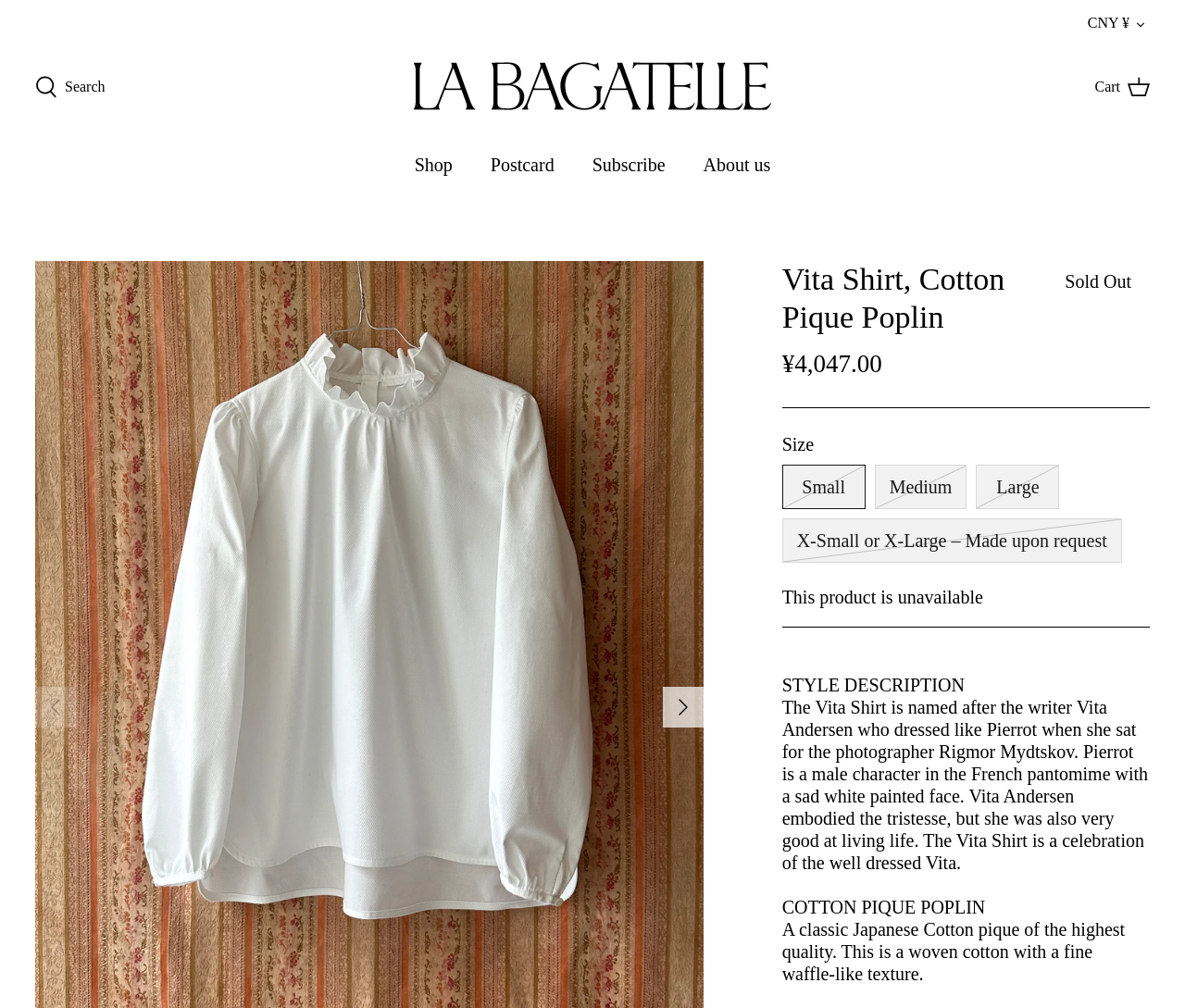Given the webpage screenshot, identify the bounding box of the UI element that matches this description: "Home".

None